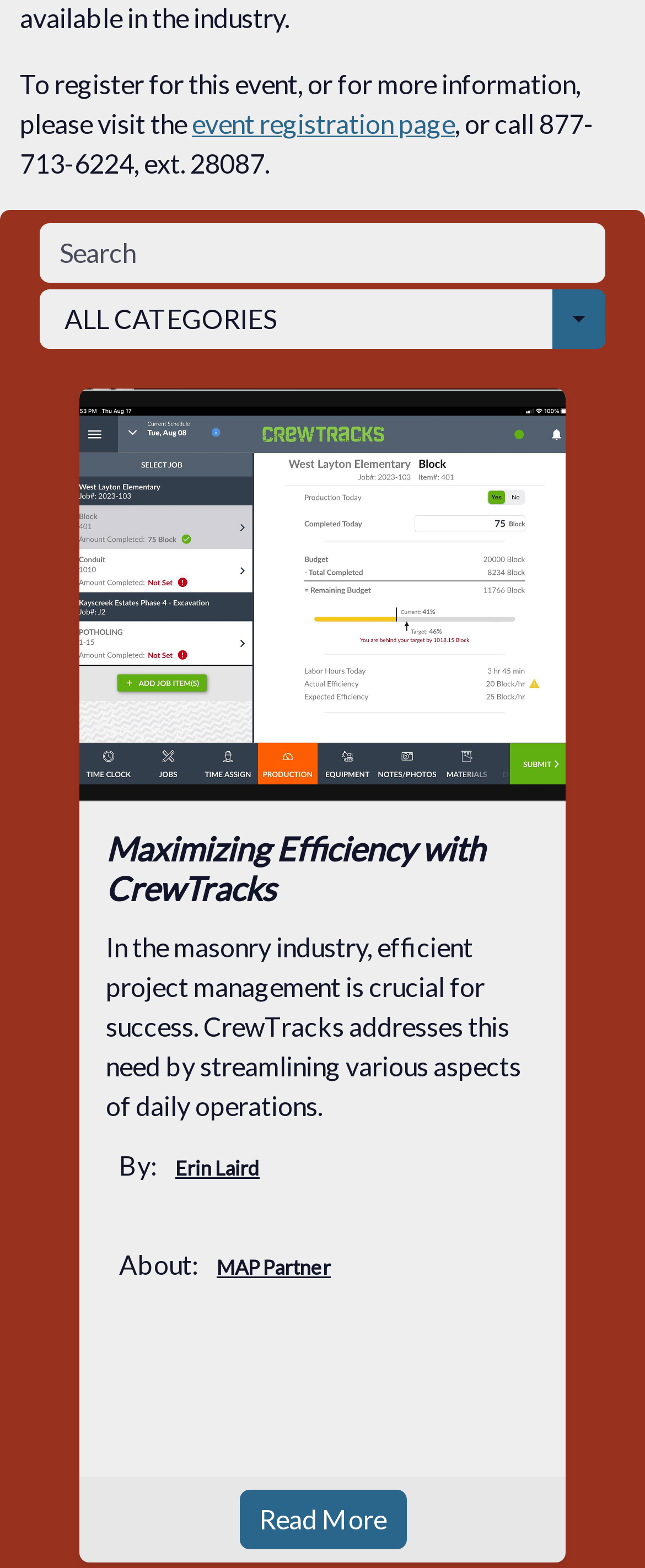What is the purpose of CrewTracks?
Look at the screenshot and provide an in-depth answer.

According to the article, CrewTracks is a tool that addresses the need for efficient project management in the masonry industry by streamlining various aspects of daily operations.